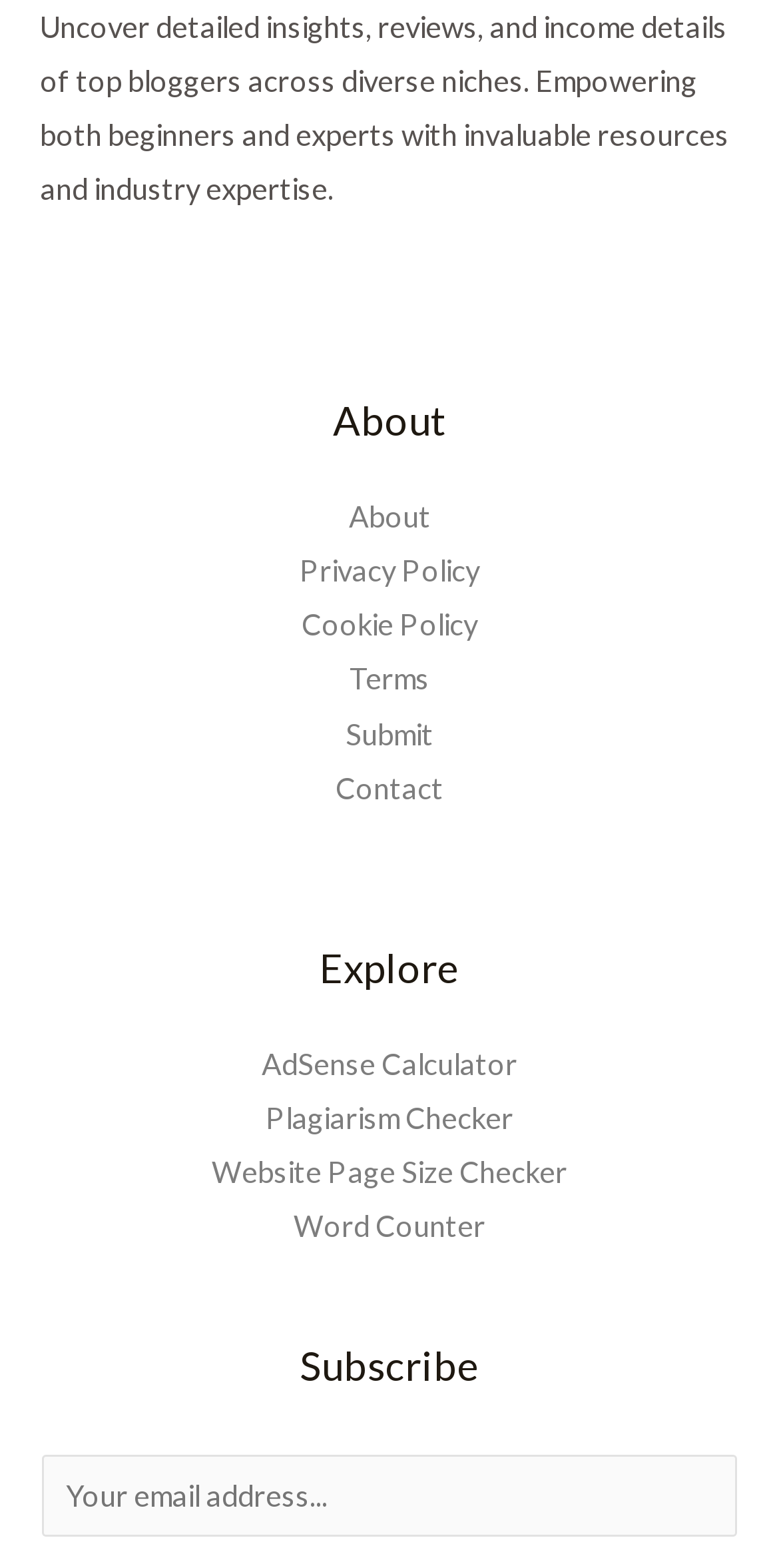Provide the bounding box coordinates of the HTML element described by the text: "Submit".

[0.444, 0.457, 0.556, 0.479]